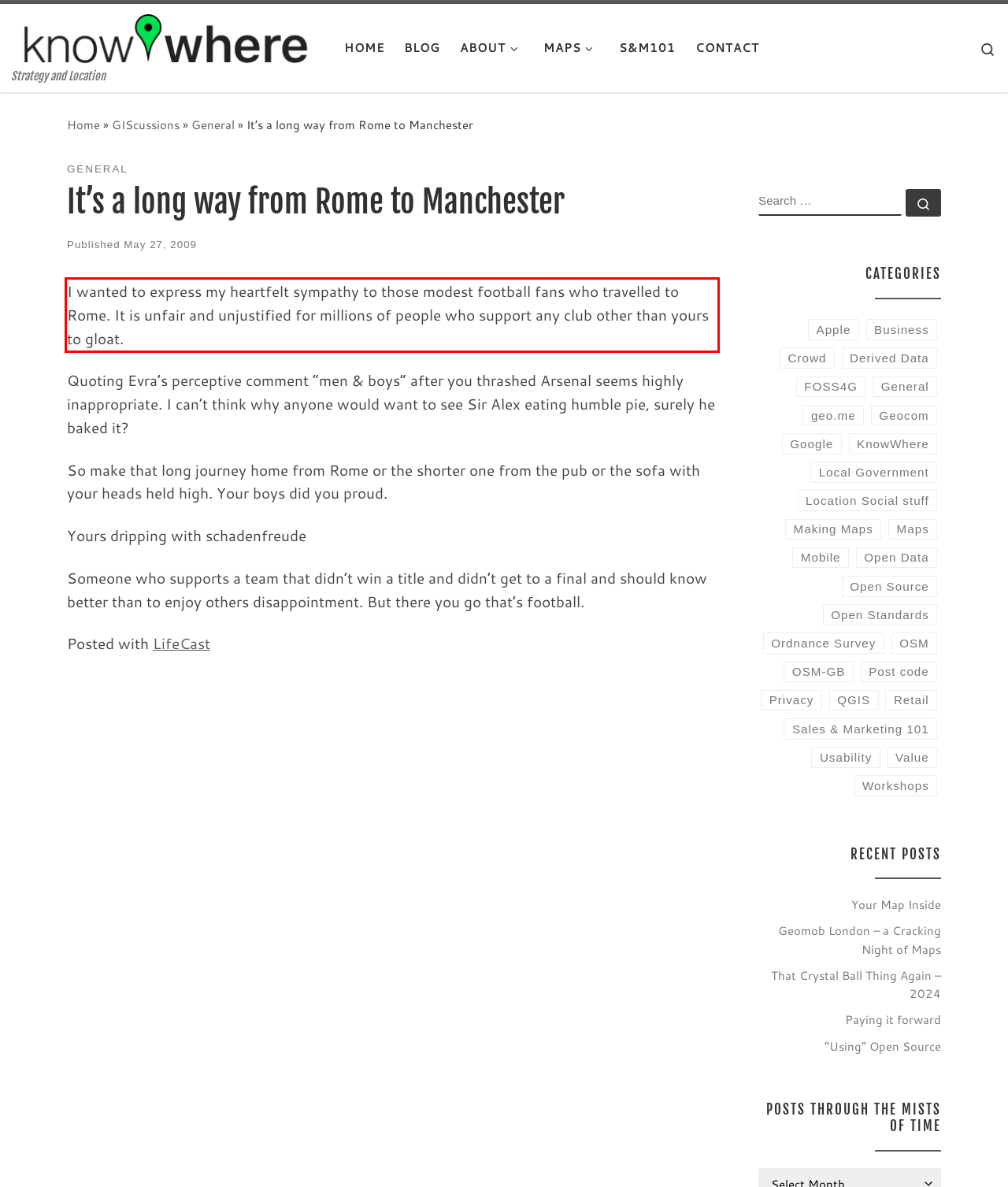Please examine the webpage screenshot containing a red bounding box and use OCR to recognize and output the text inside the red bounding box.

I wanted to express my heartfelt sympathy to those modest football fans who travelled to Rome. It is unfair and unjustified for millions of people who support any club other than yours to gloat.